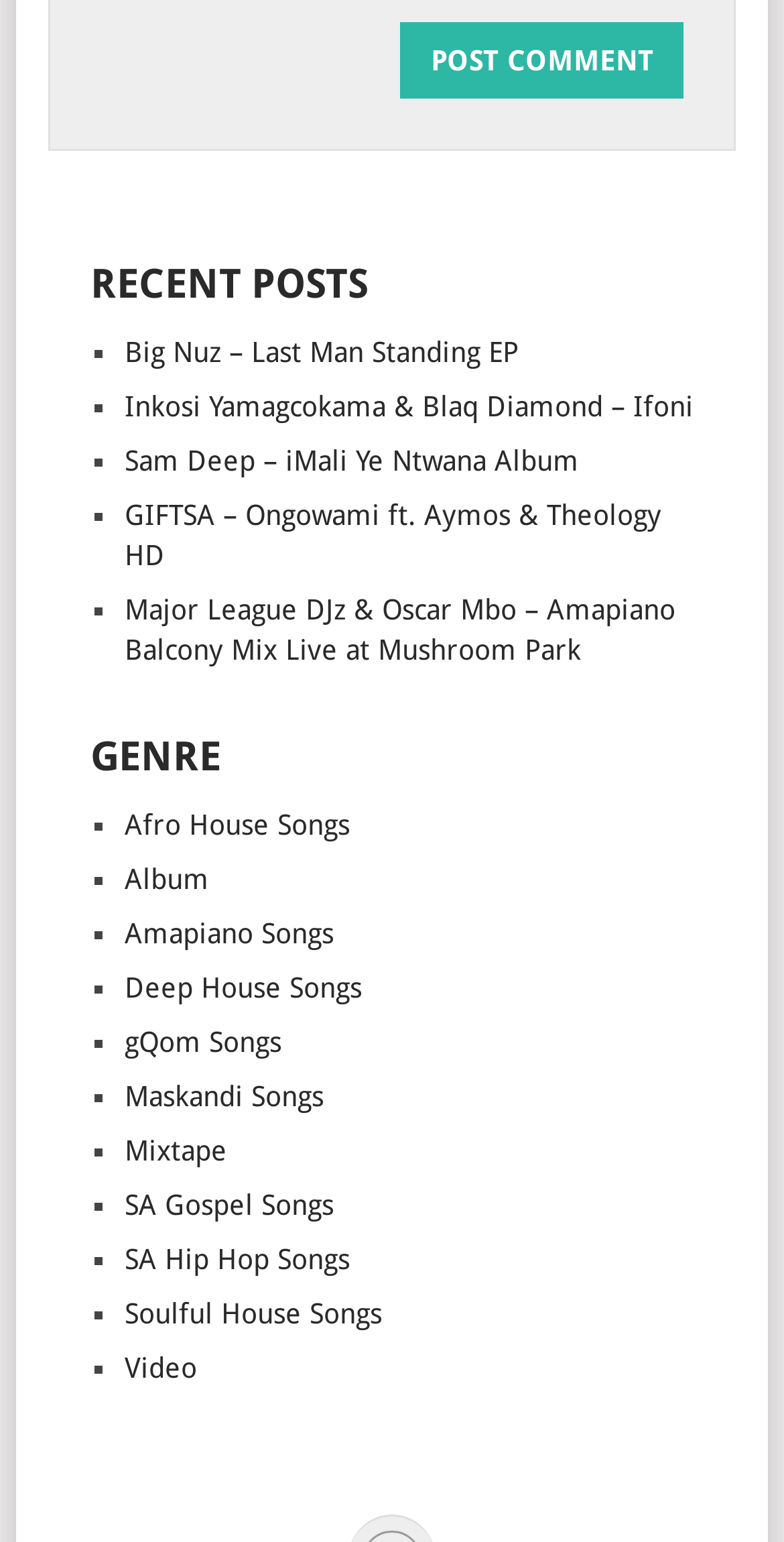Respond to the question below with a single word or phrase:
What is the purpose of the list markers ('■') in the 'RECENT POSTS' and 'GENRE' sections?

To indicate list items